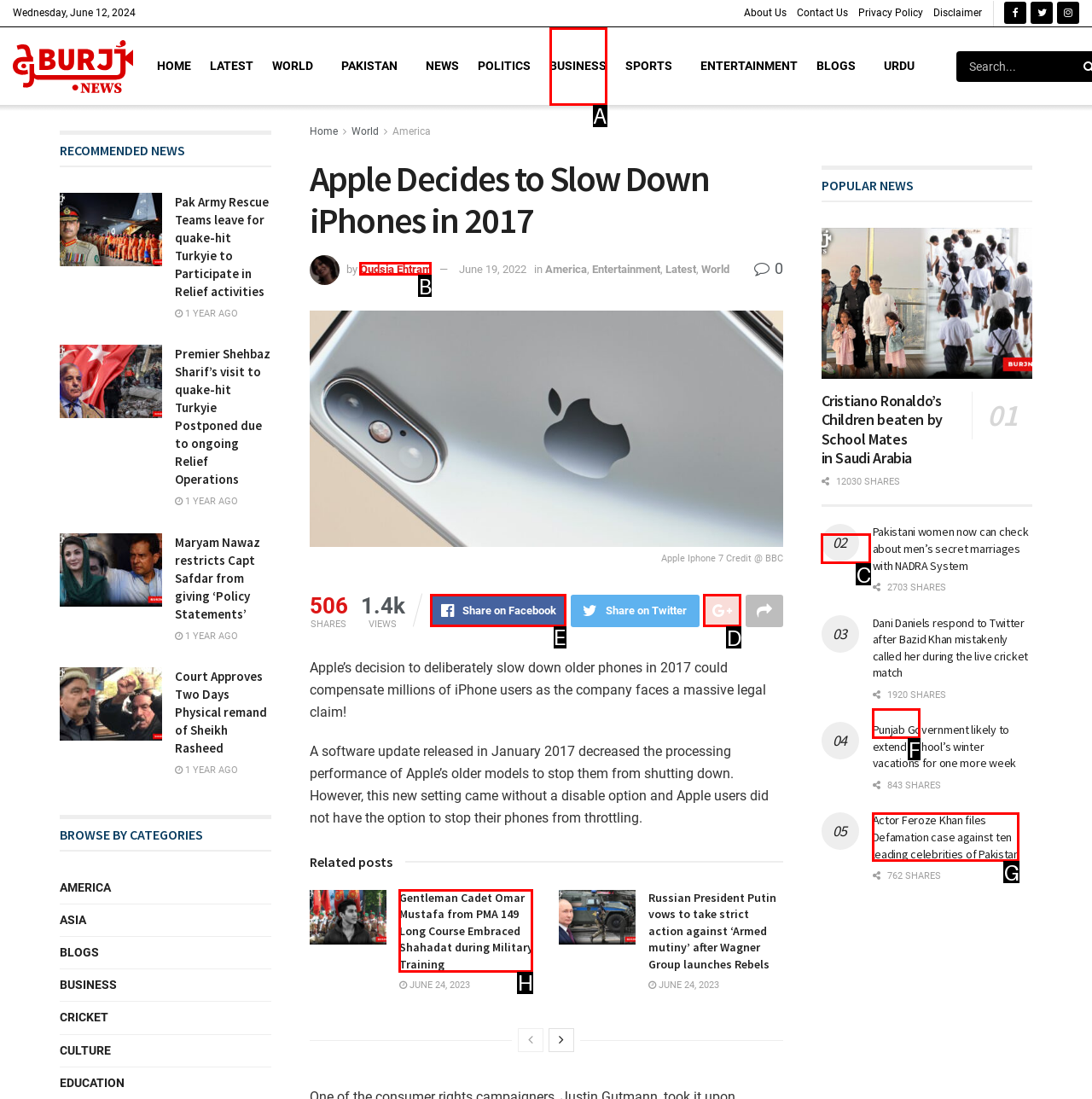Indicate the HTML element that should be clicked to perform the task: Share the article on Facebook Reply with the letter corresponding to the chosen option.

E